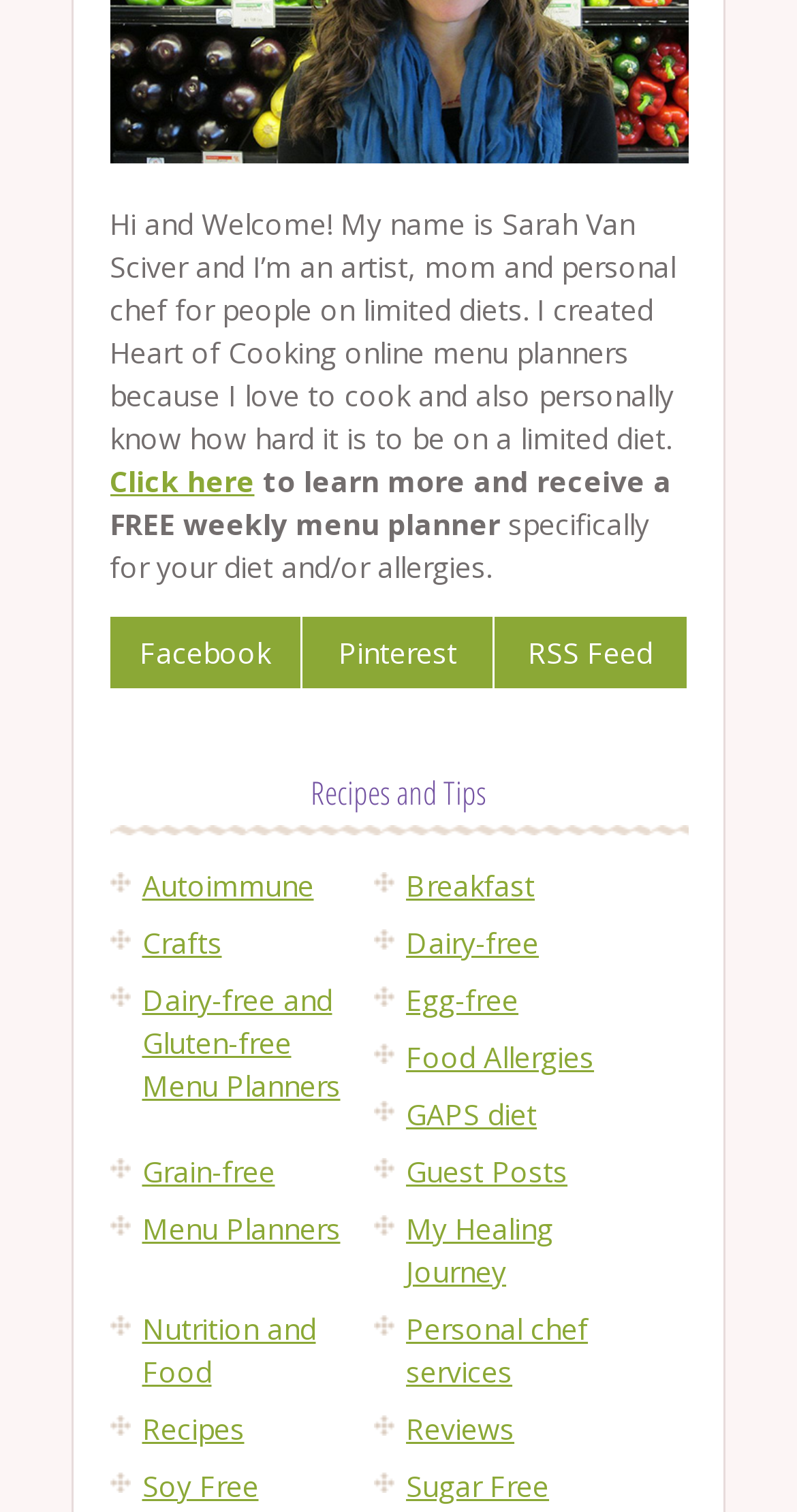Could you provide the bounding box coordinates for the portion of the screen to click to complete this instruction: "View dairy-free recipes"?

[0.509, 0.611, 0.676, 0.637]